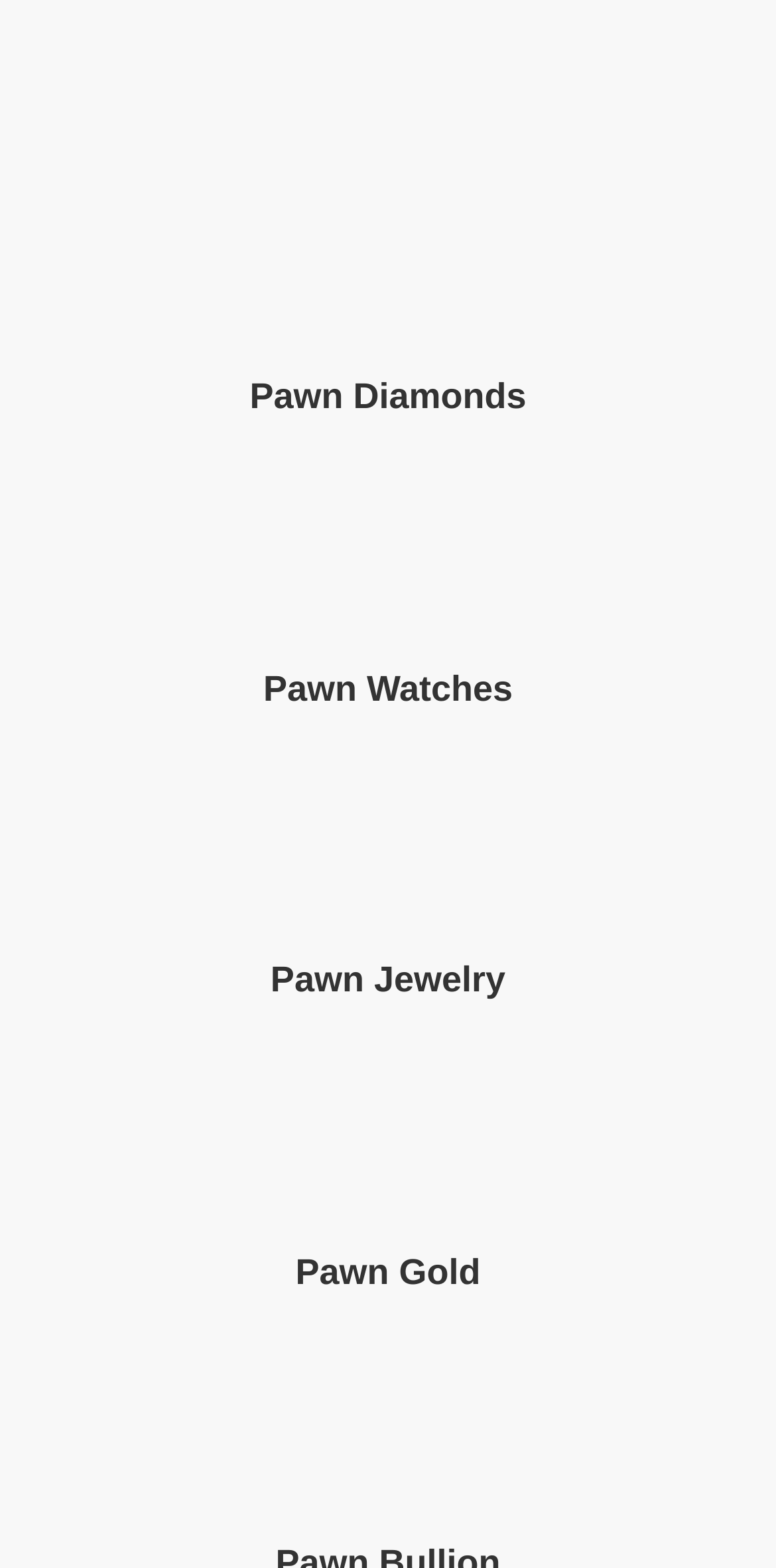Please indicate the bounding box coordinates of the element's region to be clicked to achieve the instruction: "go to Pawn Diamonds". Provide the coordinates as four float numbers between 0 and 1, i.e., [left, top, right, bottom].

[0.322, 0.24, 0.678, 0.265]